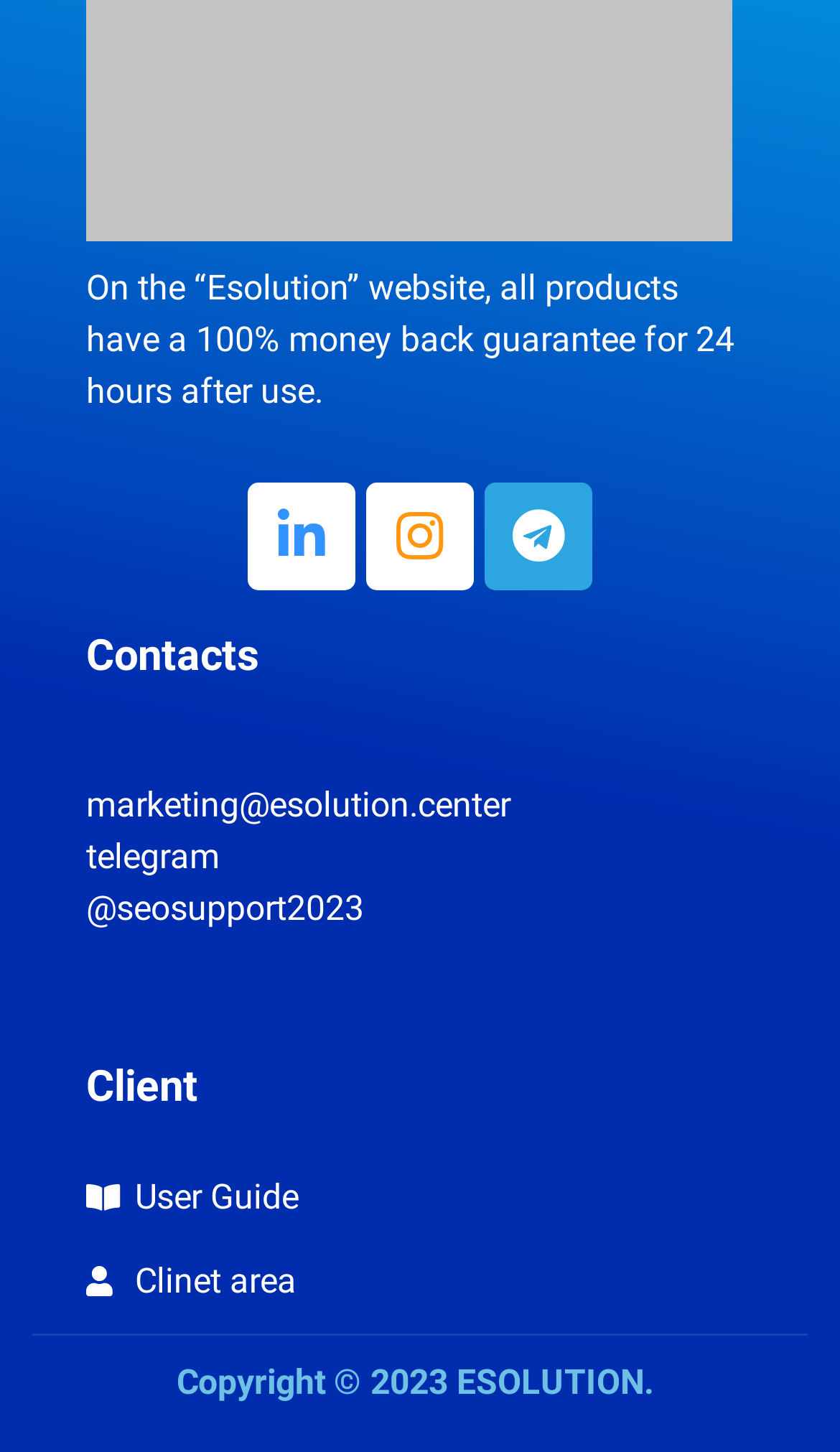From the webpage screenshot, predict the bounding box of the UI element that matches this description: "Use Cases".

None